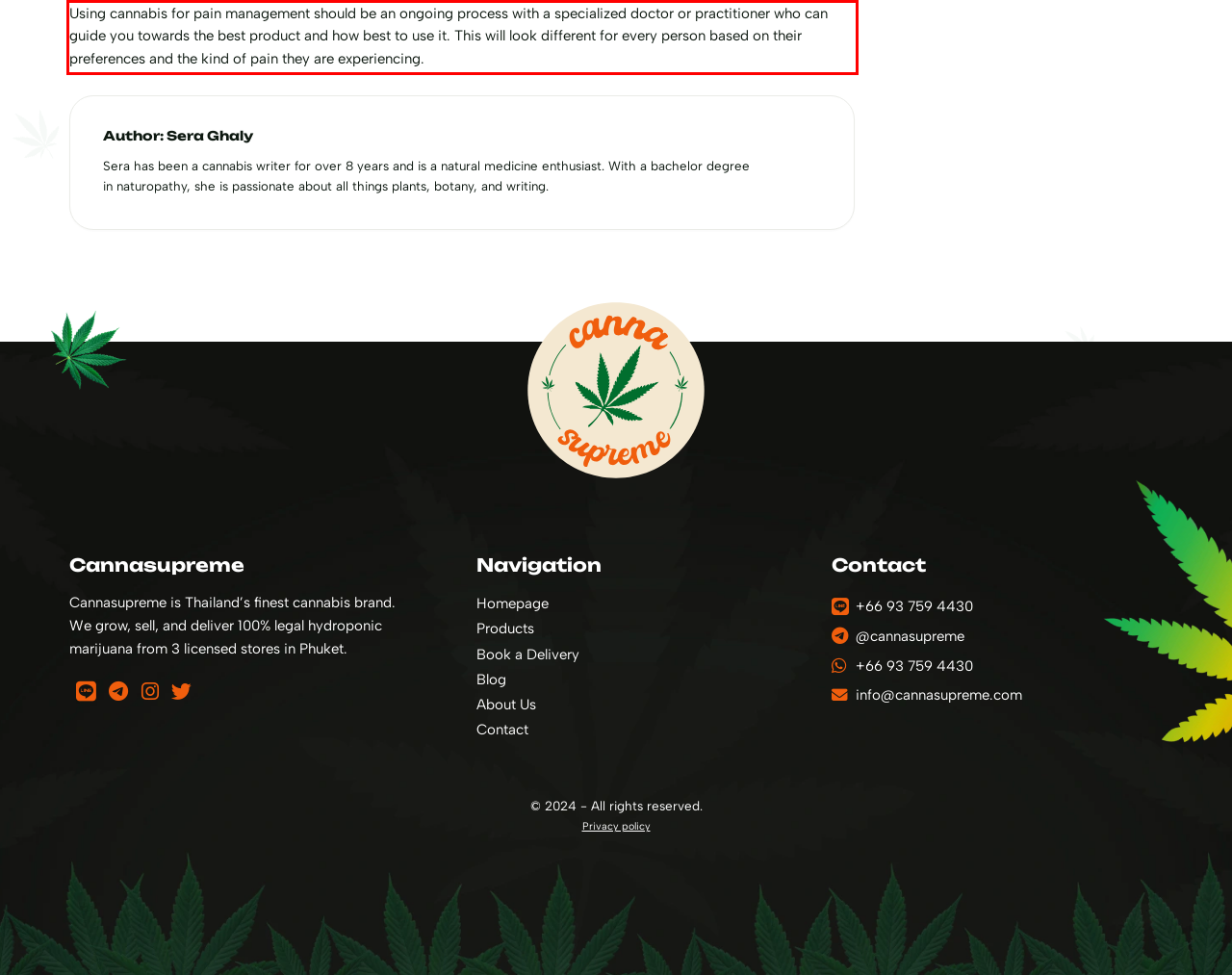Given a screenshot of a webpage with a red bounding box, please identify and retrieve the text inside the red rectangle.

Using cannabis for pain management should be an ongoing process with a specialized doctor or practitioner who can guide you towards the best product and how best to use it. This will look different for every person based on their preferences and the kind of pain they are experiencing.